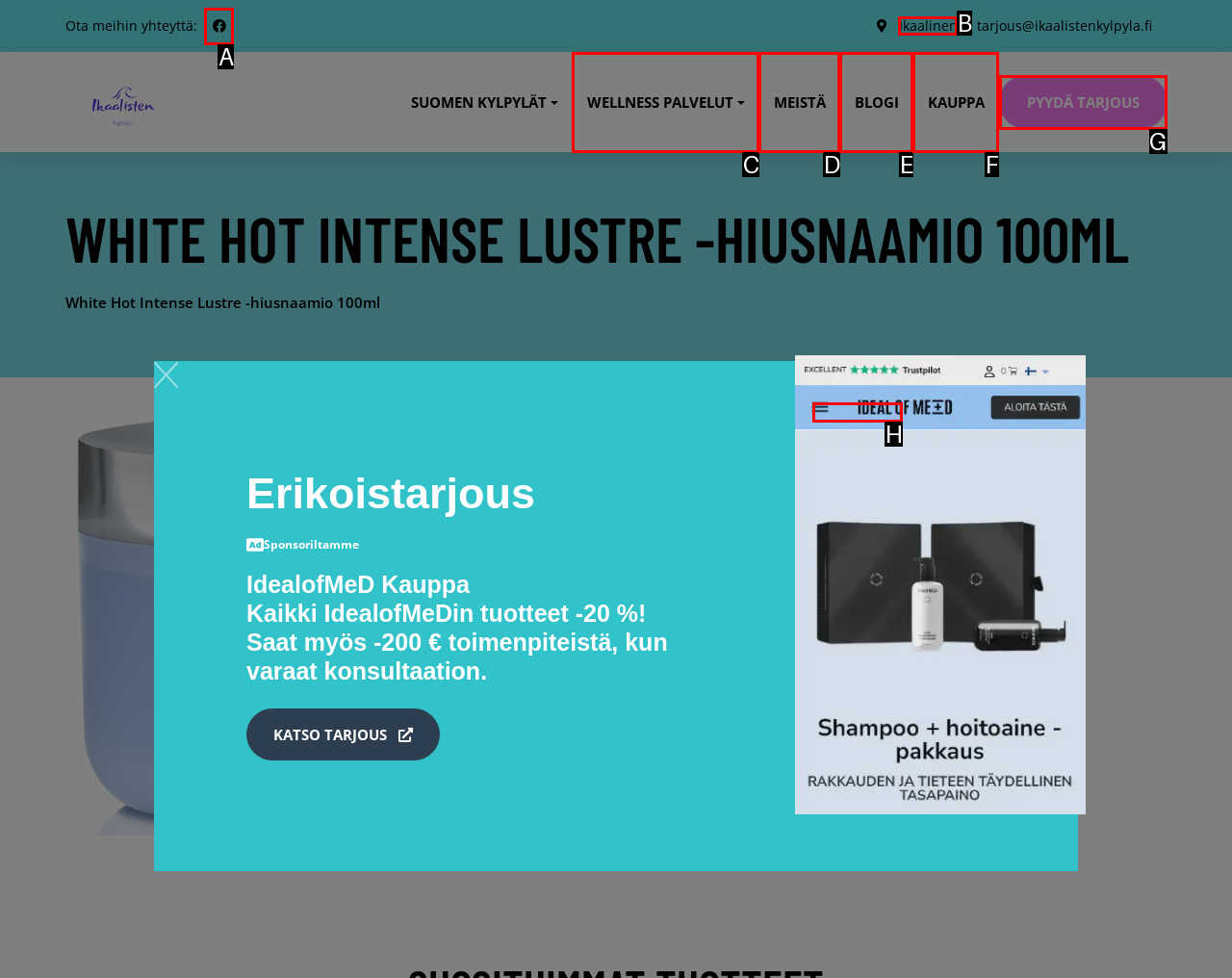Indicate which red-bounded element should be clicked to perform the task: Request an offer Answer with the letter of the correct option.

G